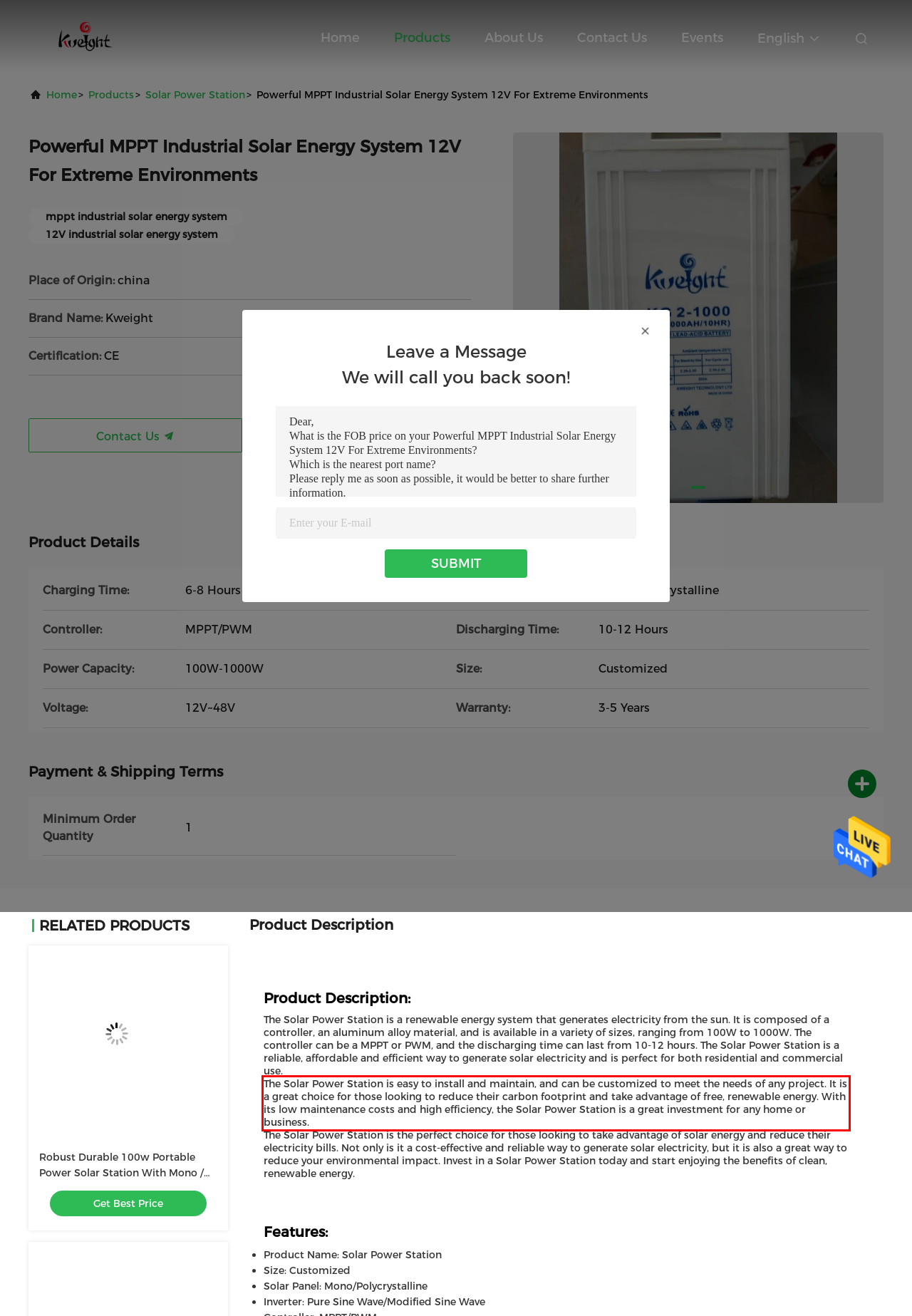Using the provided webpage screenshot, recognize the text content in the area marked by the red bounding box.

The Solar Power Station is easy to install and maintain, and can be customized to meet the needs of any project. It is a great choice for those looking to reduce their carbon footprint and take advantage of free, renewable energy. With its low maintenance costs and high efficiency, the Solar Power Station is a great investment for any home or business.